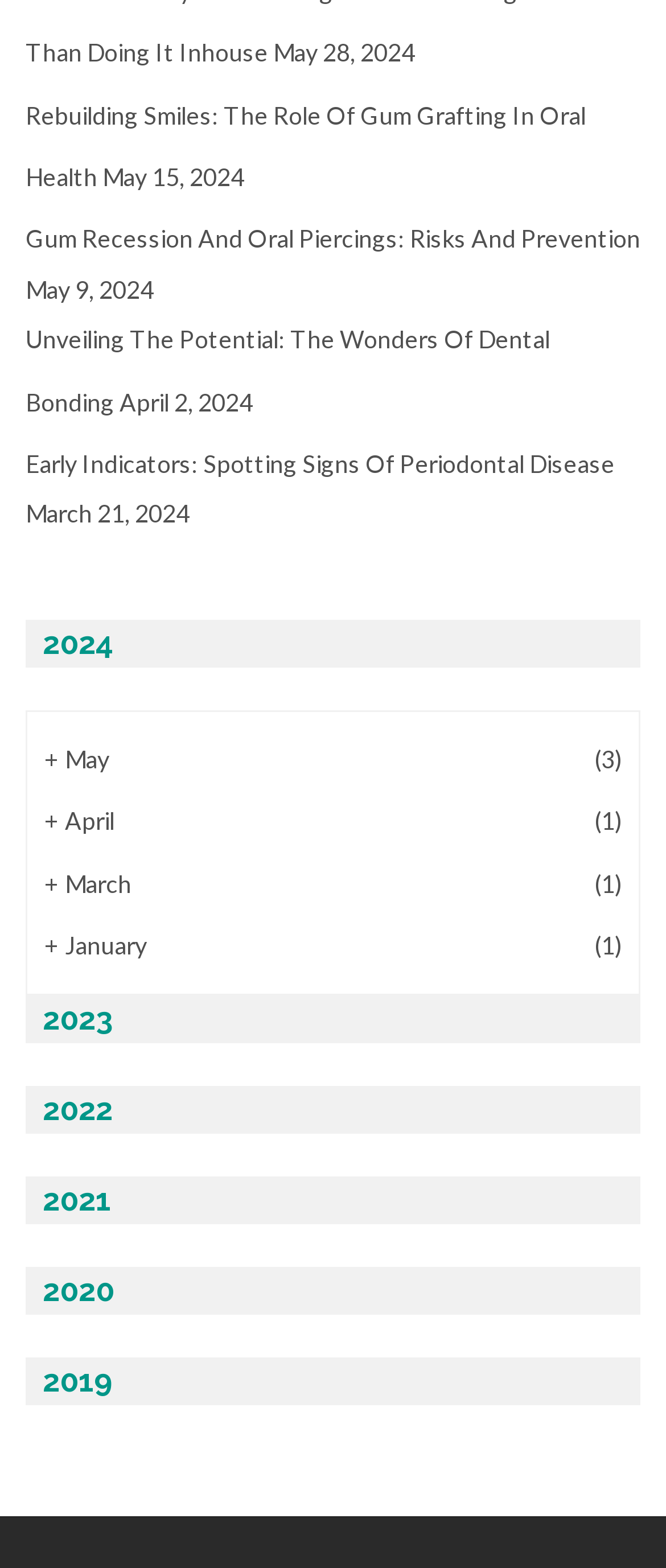Please identify the bounding box coordinates of the area that needs to be clicked to follow this instruction: "explore articles from 2023".

[0.038, 0.635, 0.962, 0.666]